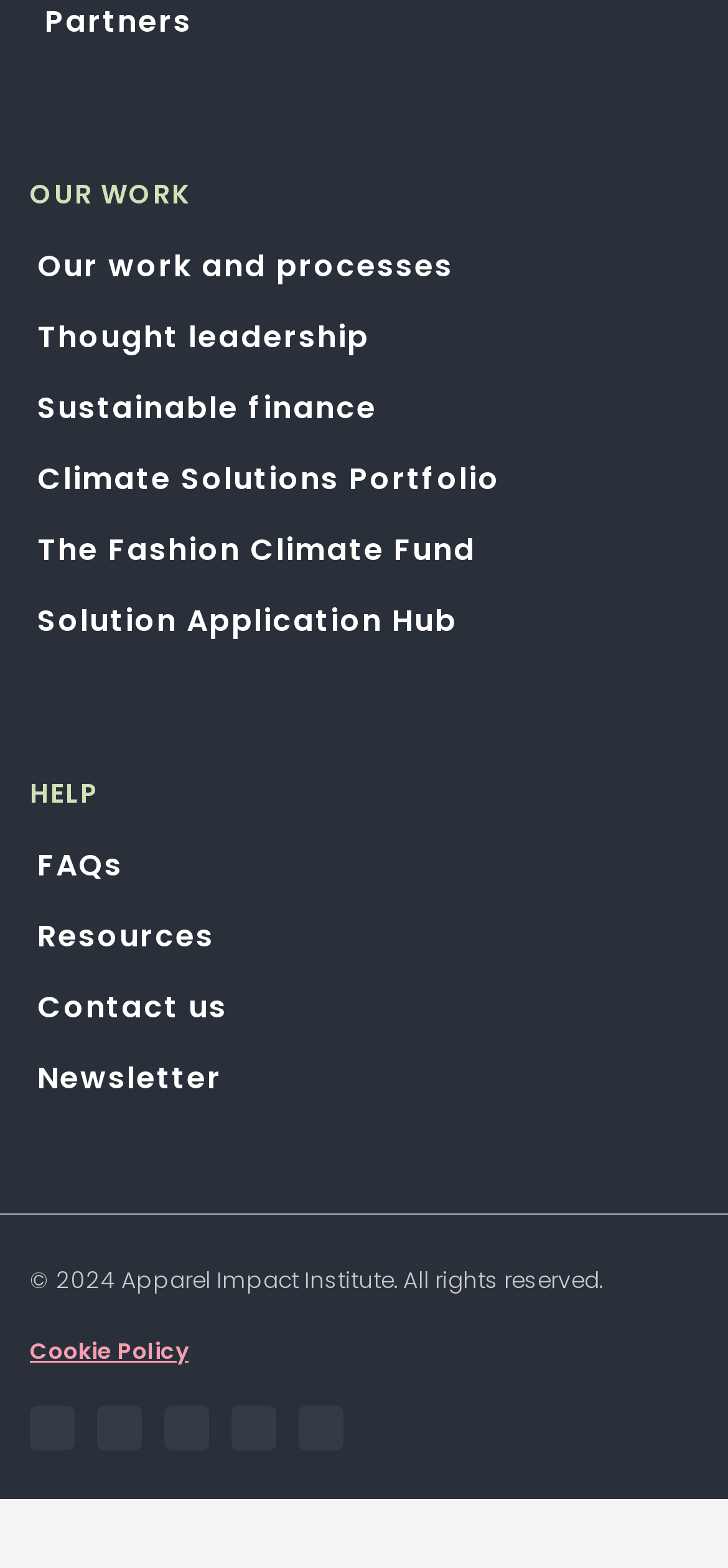Determine the bounding box coordinates of the clickable region to execute the instruction: "Learn about sustainable finance". The coordinates should be four float numbers between 0 and 1, denoted as [left, top, right, bottom].

[0.041, 0.242, 0.697, 0.28]